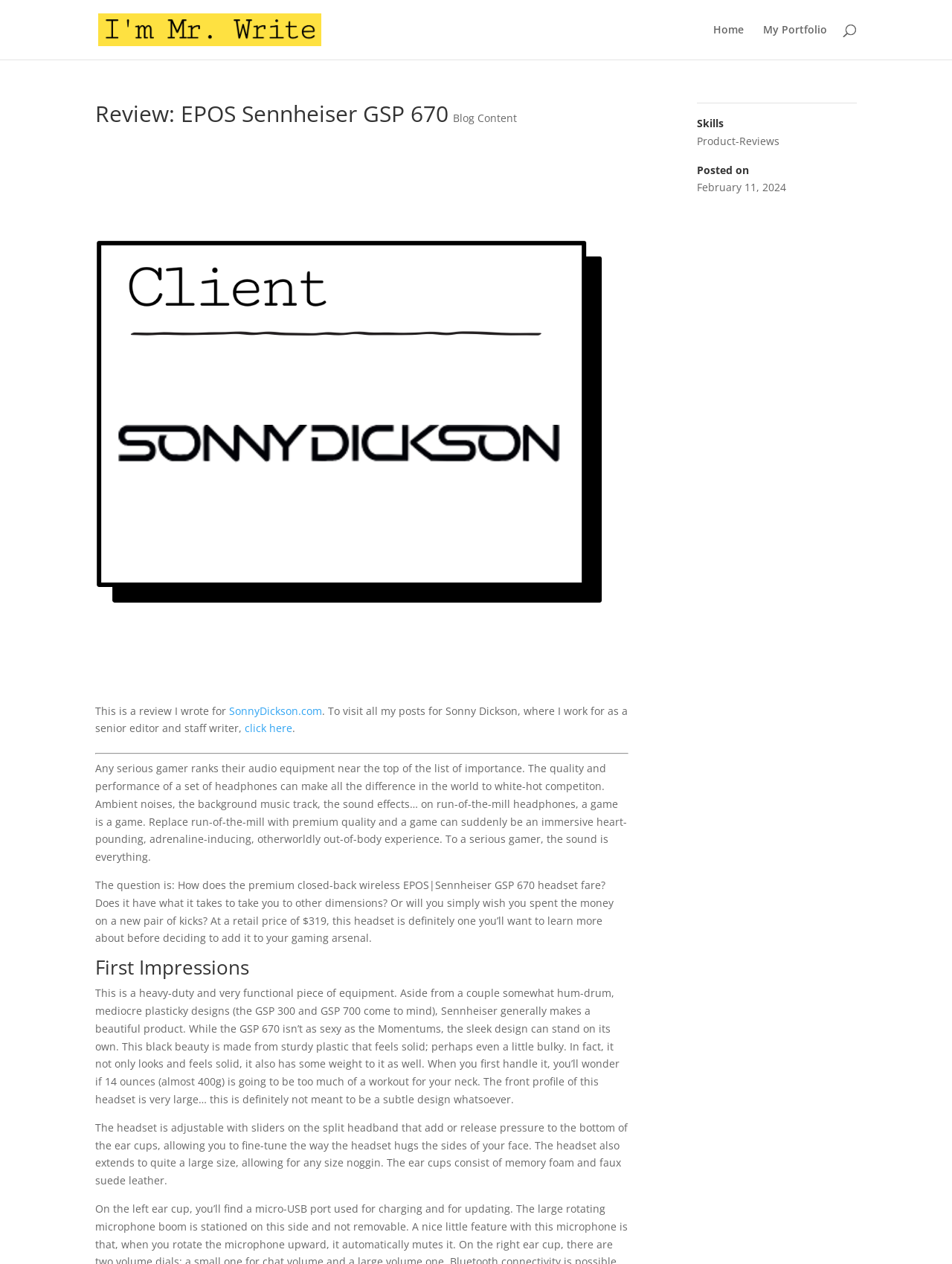Predict the bounding box of the UI element that fits this description: "click here".

[0.257, 0.571, 0.307, 0.582]